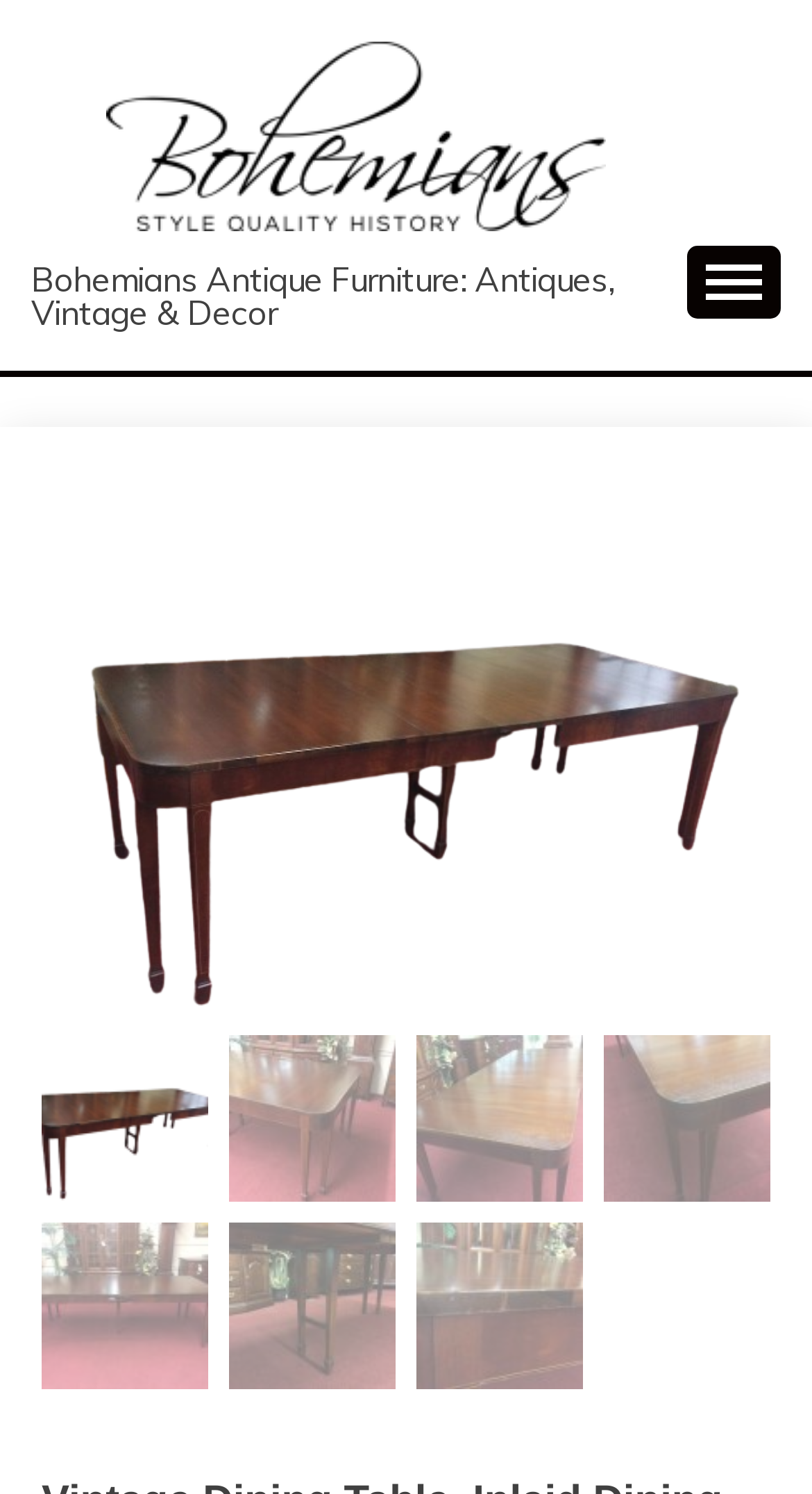What is the style of the dining table?
Provide a detailed and extensive answer to the question.

Based on the webpage, the dining table is described as 'Beautiful vintage dining table in beautiful Federal style', which indicates that the style of the dining table is Federal Style.